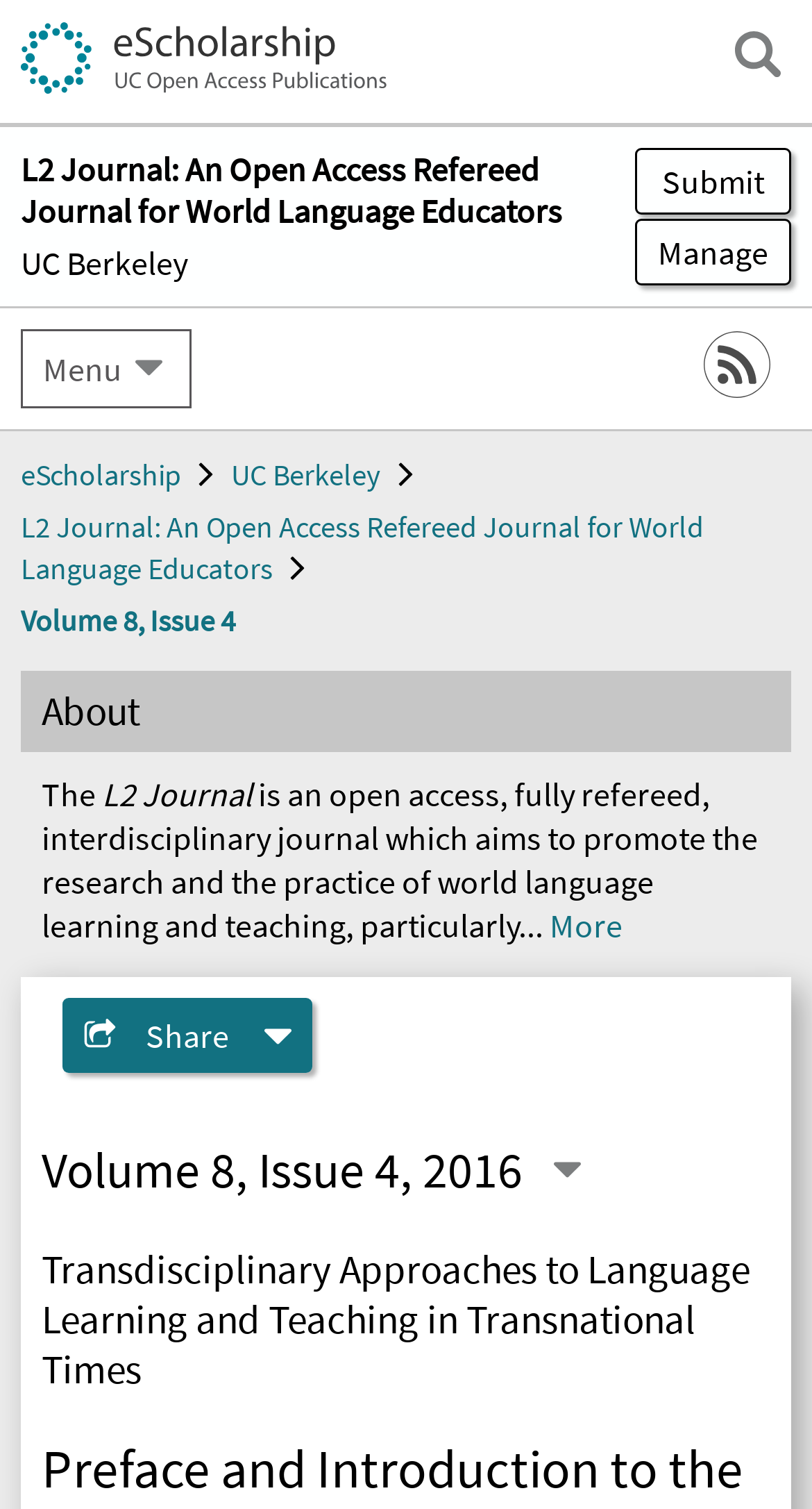Please identify the primary heading on the webpage and return its text.

L2 Journal: An Open Access Refereed Journal for World Language Educators